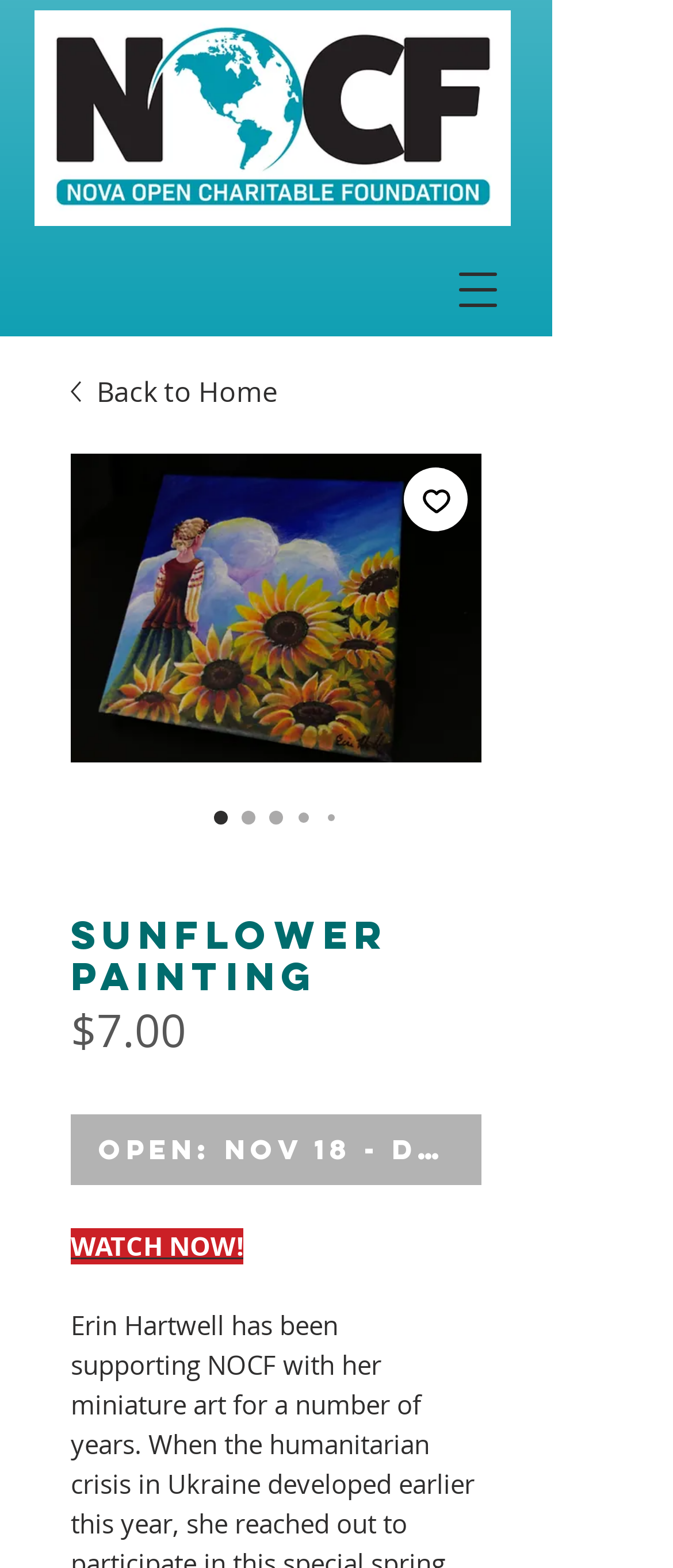What is the name of the painting?
Please answer the question as detailed as possible based on the image.

I found the answer by looking at the heading element with the text 'SUNFLOWER PAINTING' which is located at the top of the page.